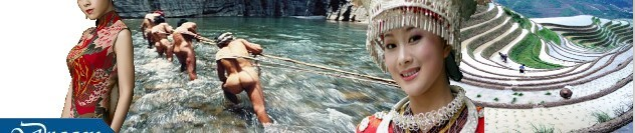Provide a one-word or short-phrase answer to the question:
What is showcased on the right side of the image?

terraced rice fields